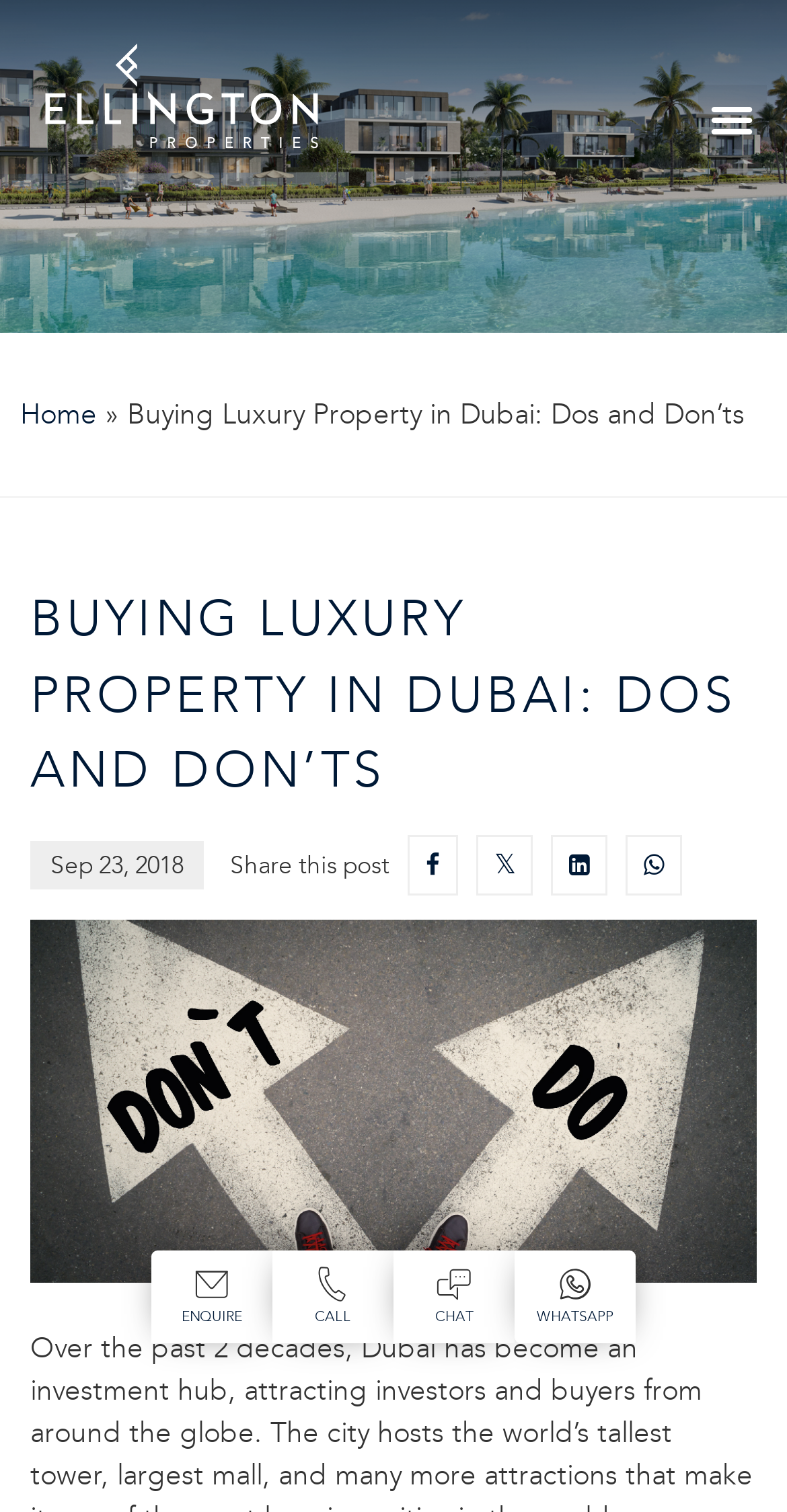What is the date of the article?
Refer to the image and provide a one-word or short phrase answer.

Sep 23, 2018